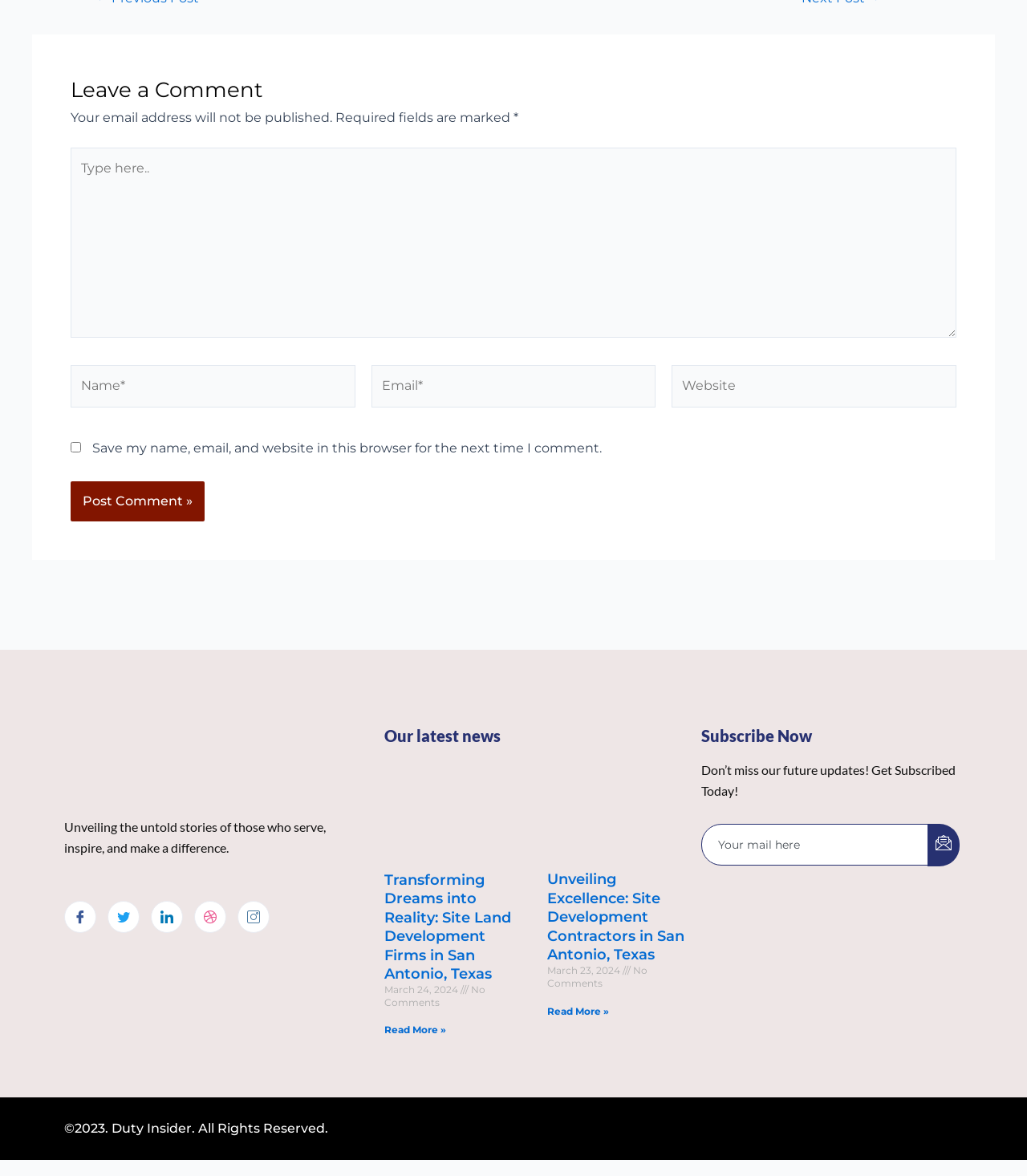Determine the bounding box coordinates for the region that must be clicked to execute the following instruction: "Leave a comment".

[0.069, 0.062, 0.931, 0.091]